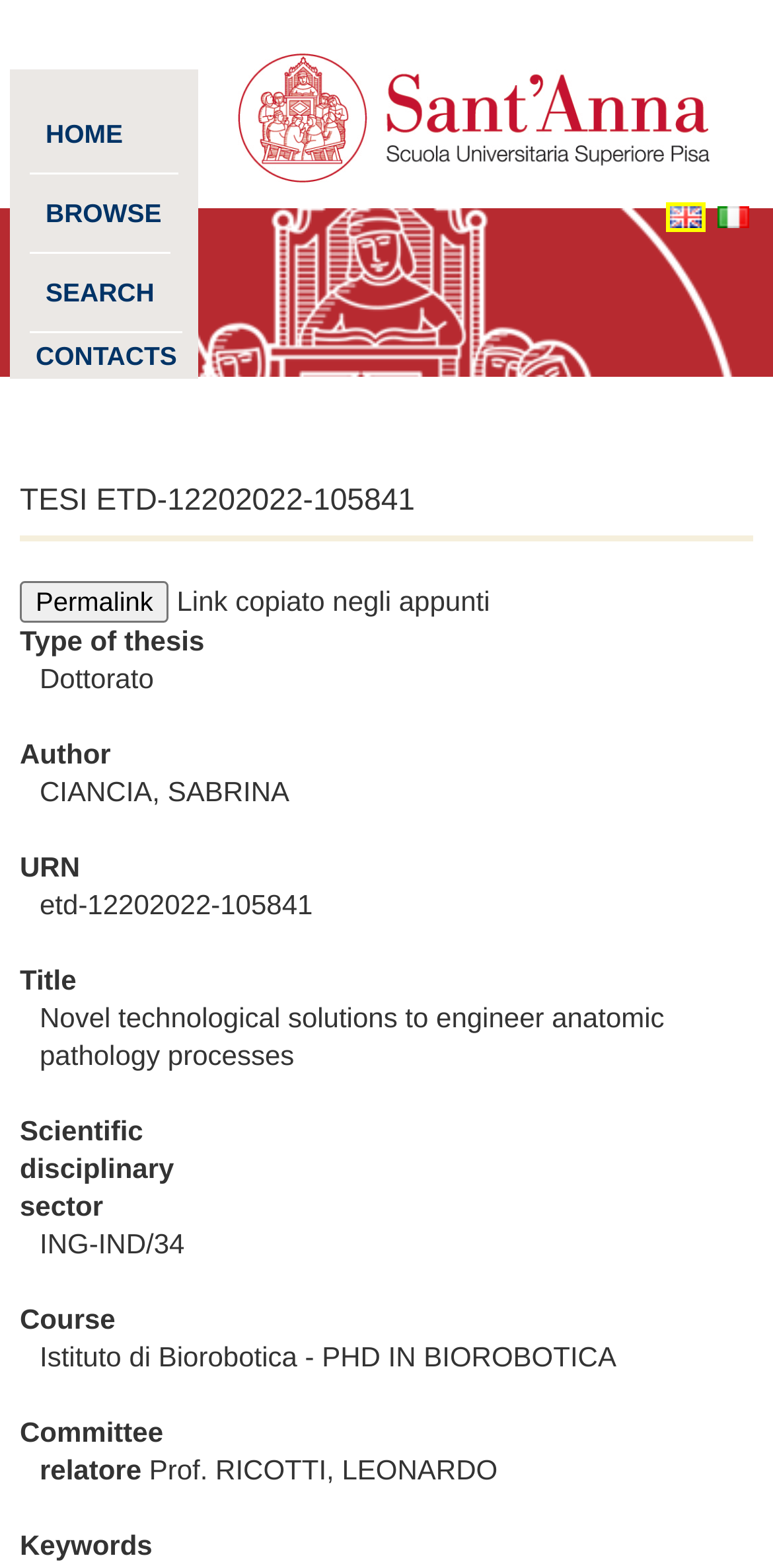Identify the bounding box for the UI element specified in this description: "Permalink Link copiato negli appunti". The coordinates must be four float numbers between 0 and 1, formatted as [left, top, right, bottom].

[0.026, 0.371, 0.974, 0.398]